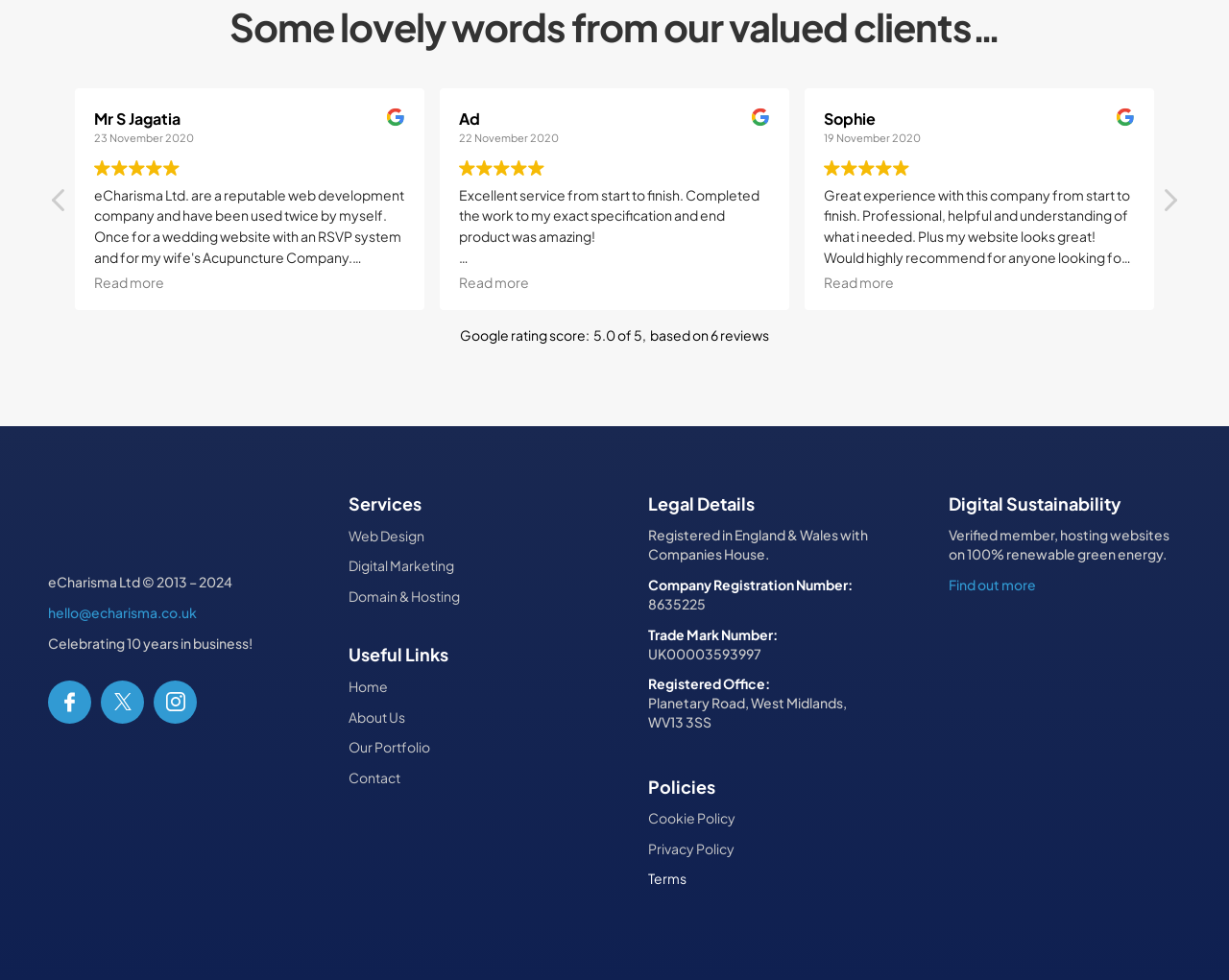Answer the question below using just one word or a short phrase: 
What is the rating score of eCharisma Ltd?

5.0